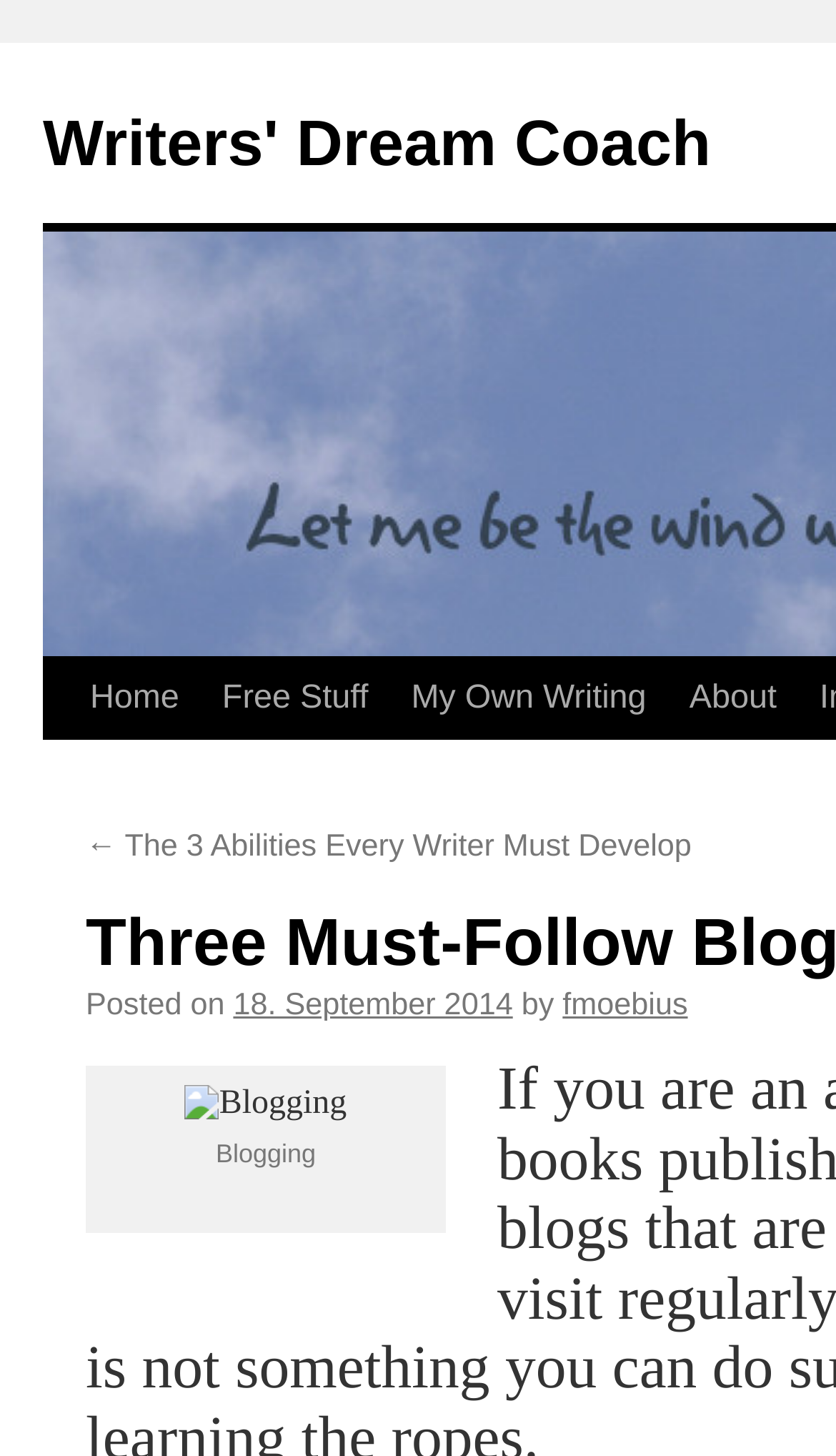How many links are in the top navigation menu?
Based on the visual details in the image, please answer the question thoroughly.

I counted the links in the top navigation menu, which are 'Home', 'Free Stuff', 'My Own Writing', and 'About', so there are 4 links in total.